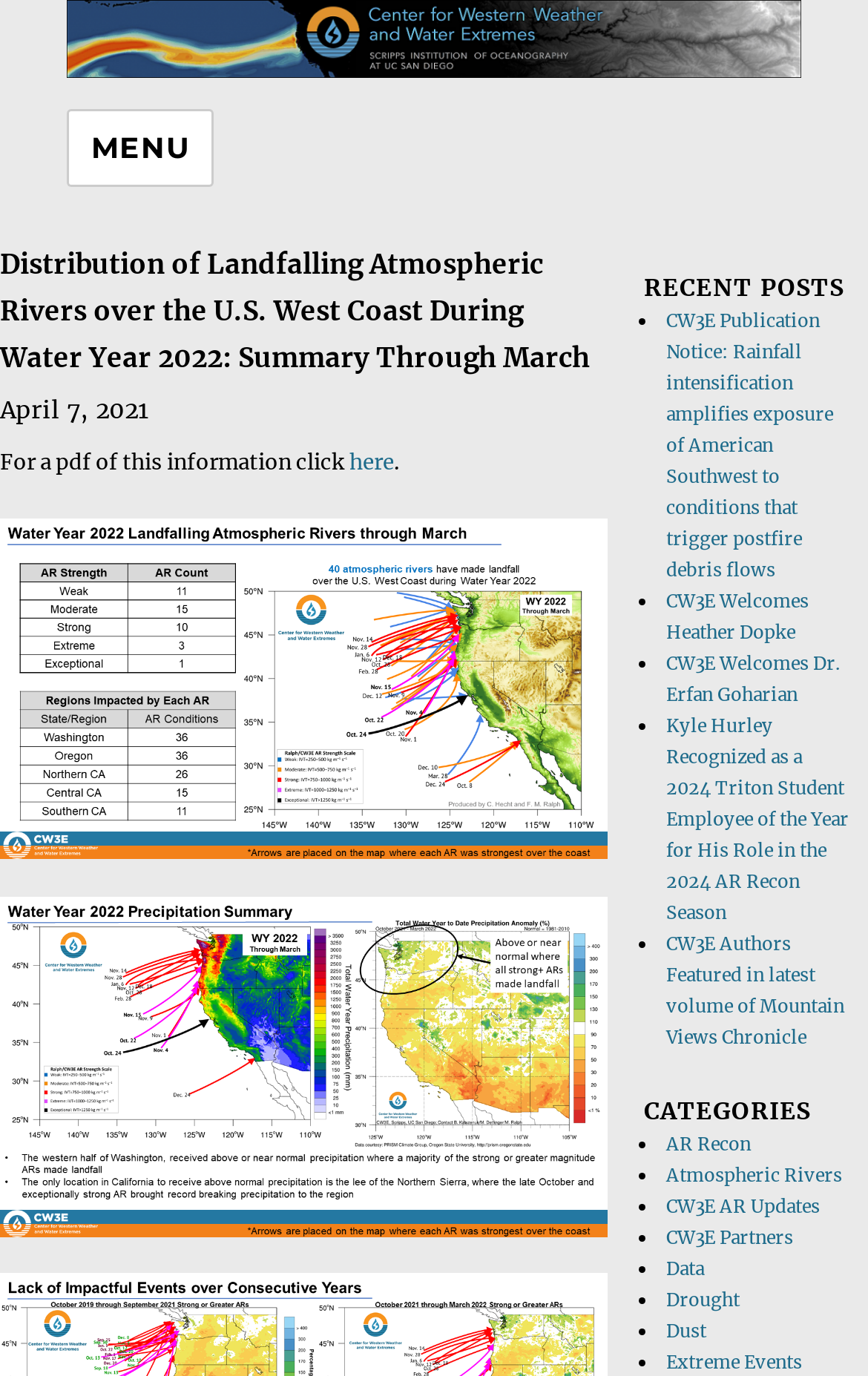What is the text of the first recent post?
Craft a detailed and extensive response to the question.

I found the first recent post under the heading 'RECENT POSTS' at coordinates [0.742, 0.2, 0.978, 0.222]. The text of the first post is 'Rainfall intensification amplifies exposure of American Southwest to conditions that trigger postfire debris flows'.